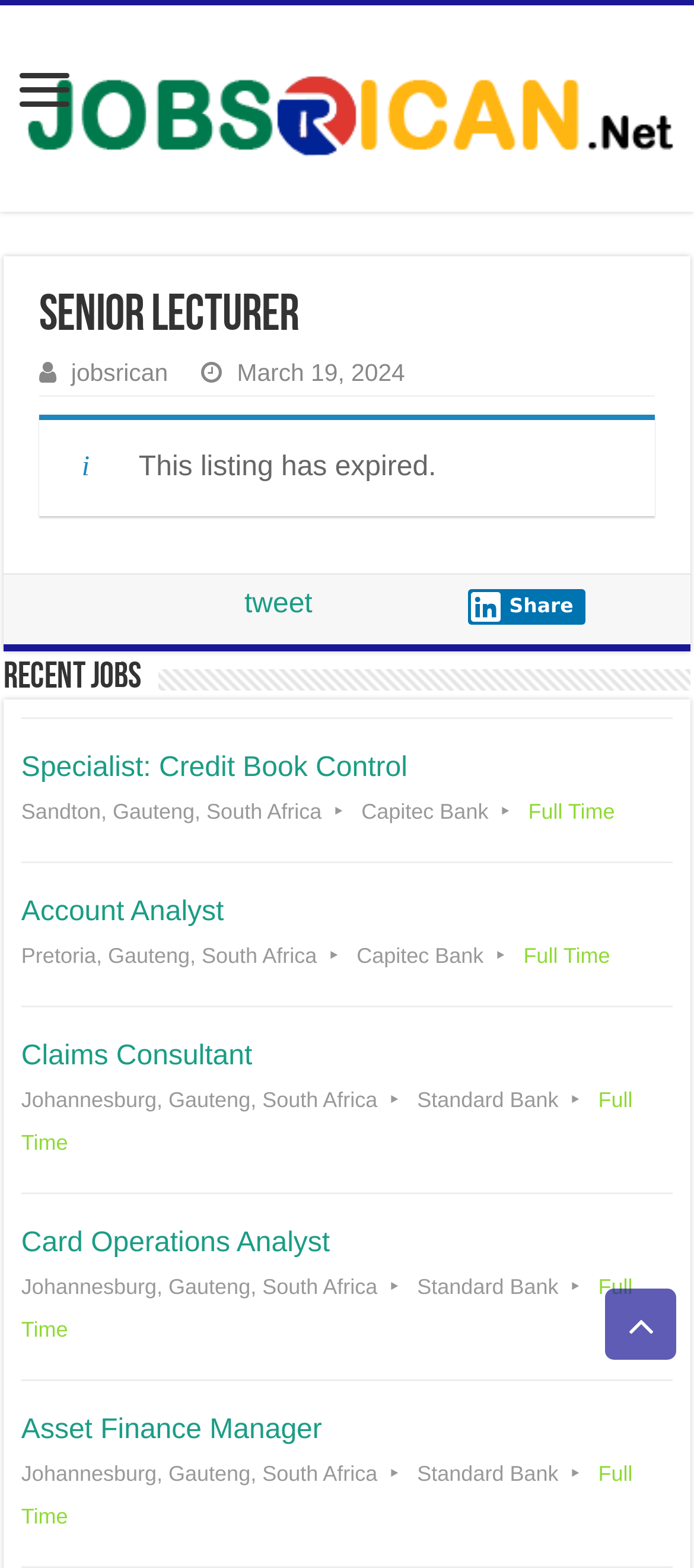What is the purpose of the 'Share' button?
Look at the image and provide a short answer using one word or a phrase.

To share the job listing